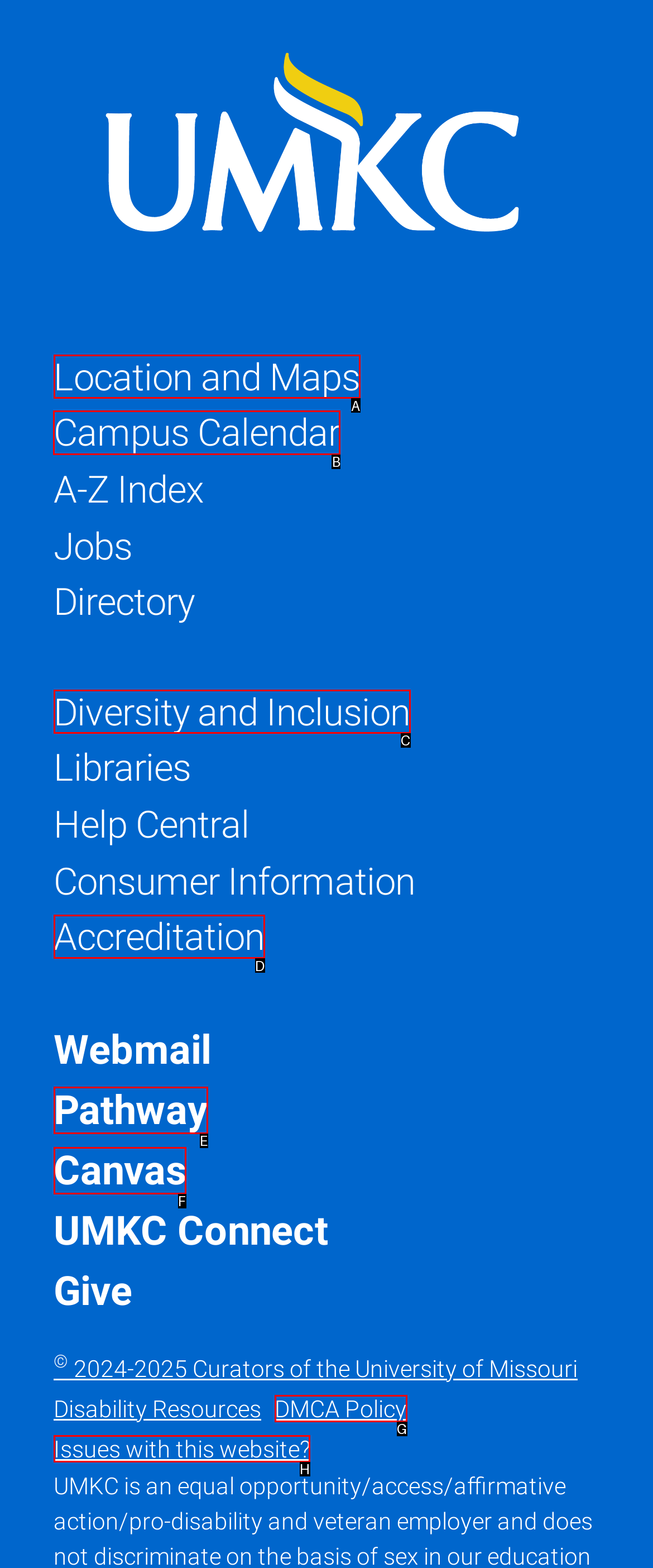Tell me which letter corresponds to the UI element that will allow you to View campus calendar. Answer with the letter directly.

B